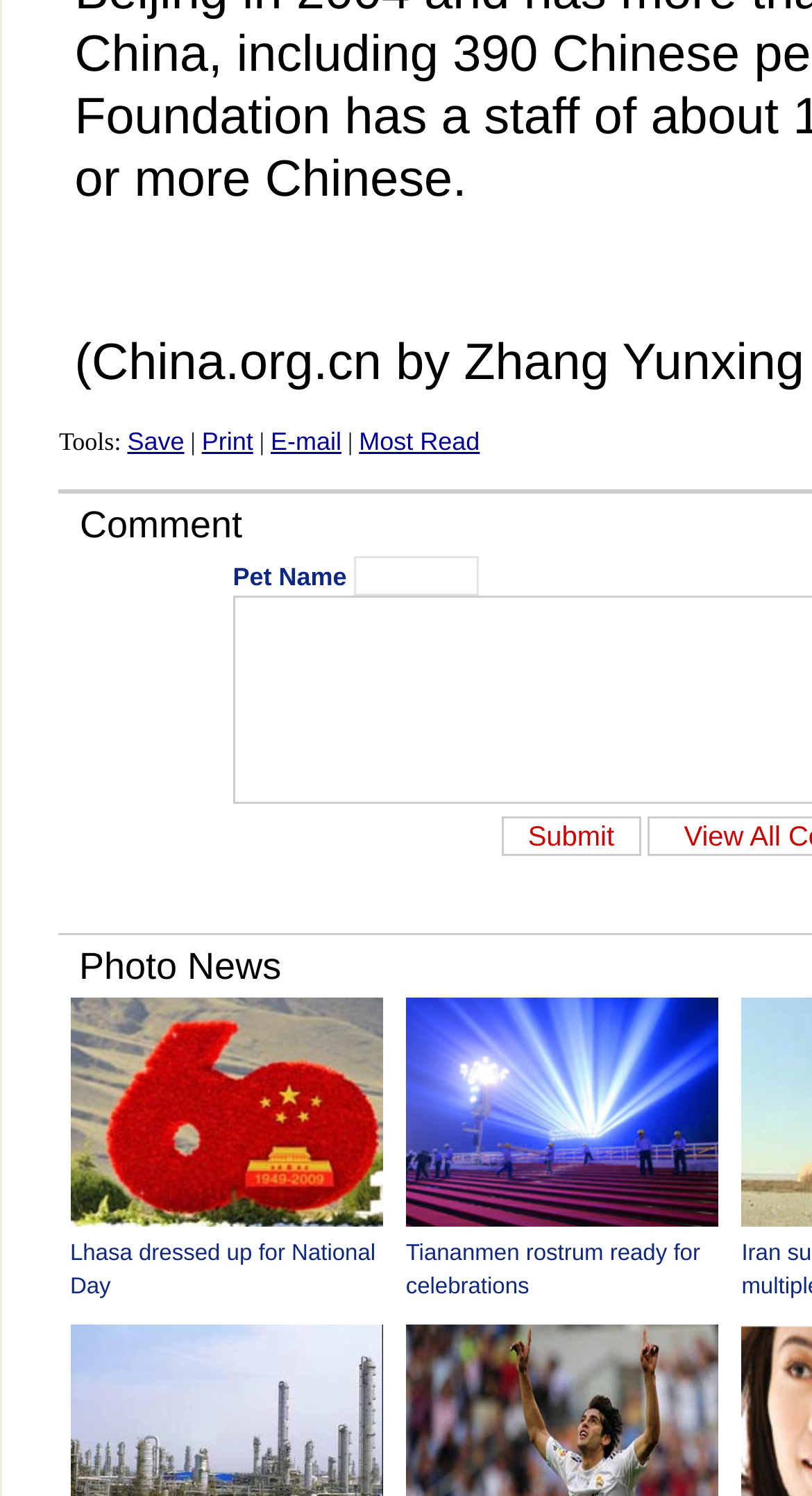Answer the question below in one word or phrase:
How many links are there on the top?

4